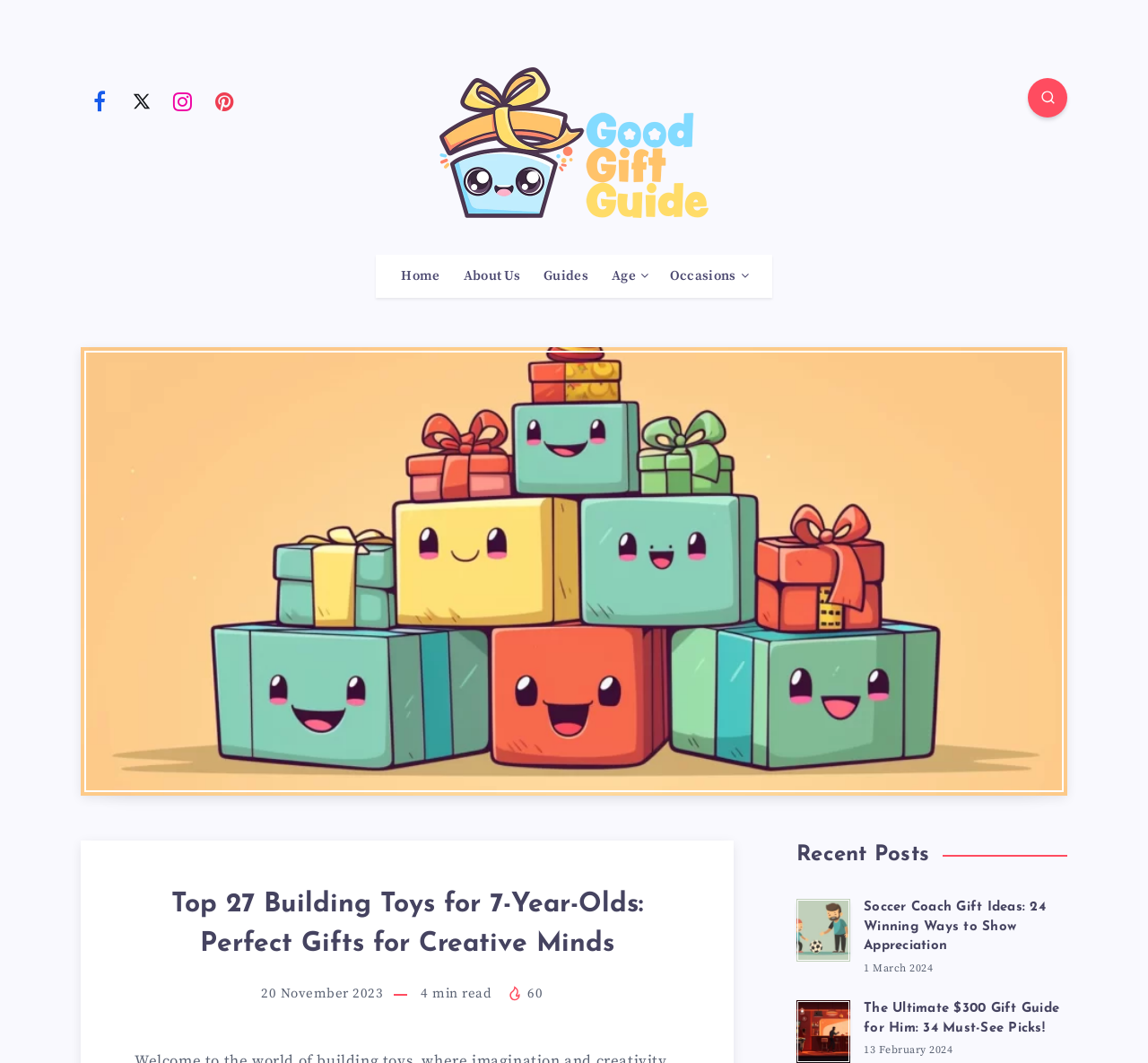What is the date of the 'Soccer Coach Gift Ideas' article?
Based on the image, respond with a single word or phrase.

1 March 2024